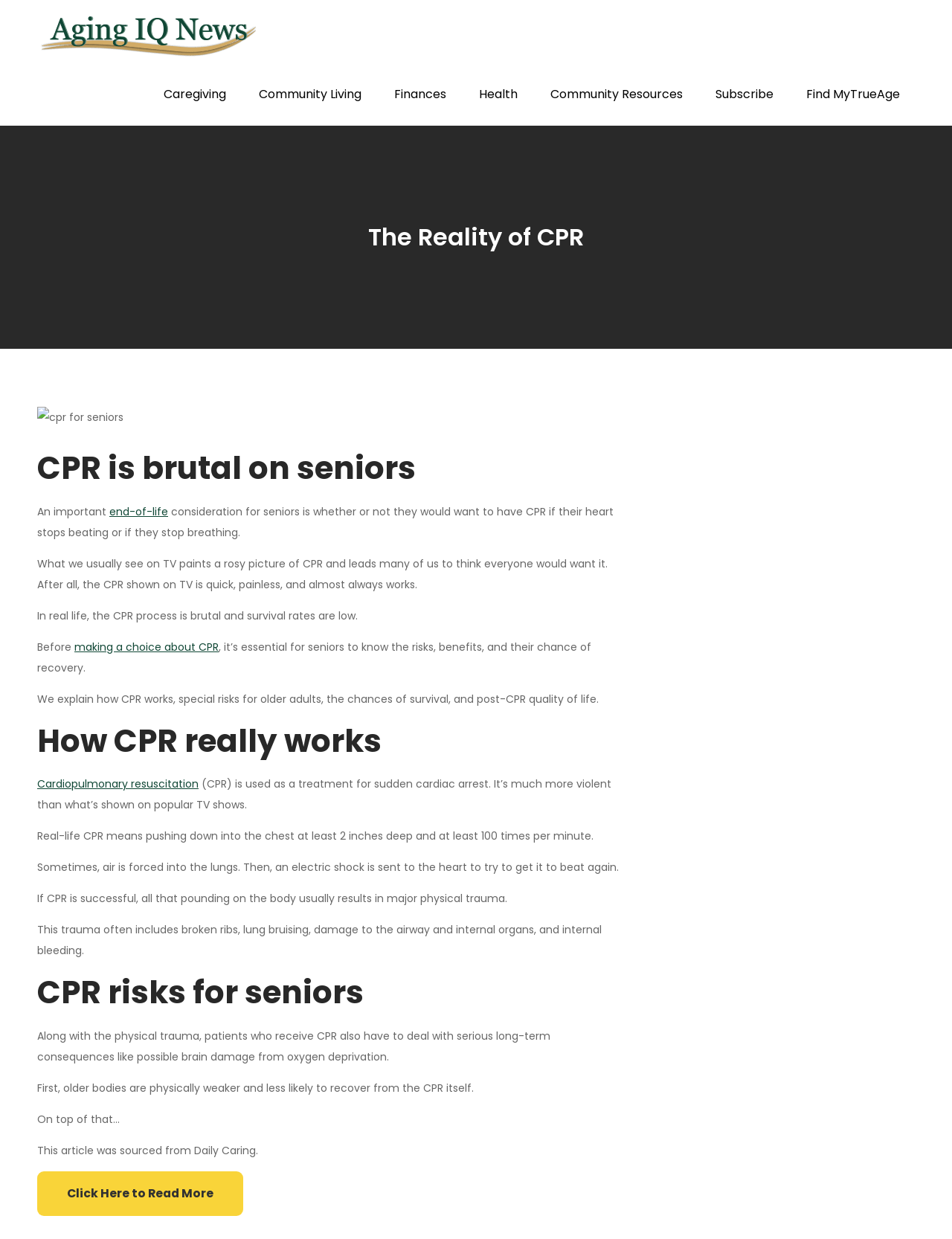What are the main topics in the primary menu?
Please give a detailed answer to the question using the information shown in the image.

I found the primary menu by looking at the navigation element with the text 'Primary Menu'. Inside this element, I found seven links with the mentioned topics.